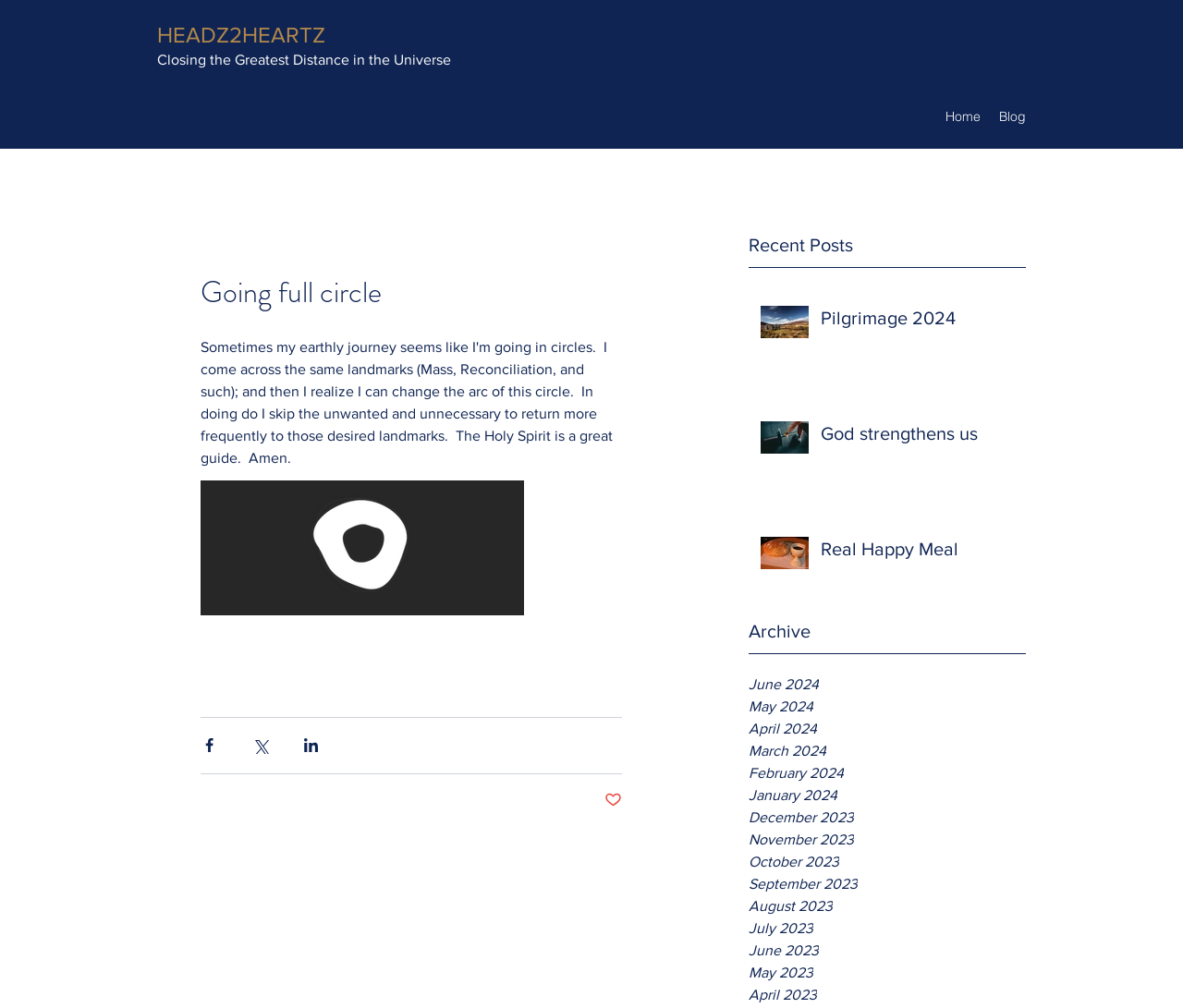Determine the bounding box coordinates for the area that should be clicked to carry out the following instruction: "Click on the 'June 2024' link".

[0.633, 0.668, 0.867, 0.69]